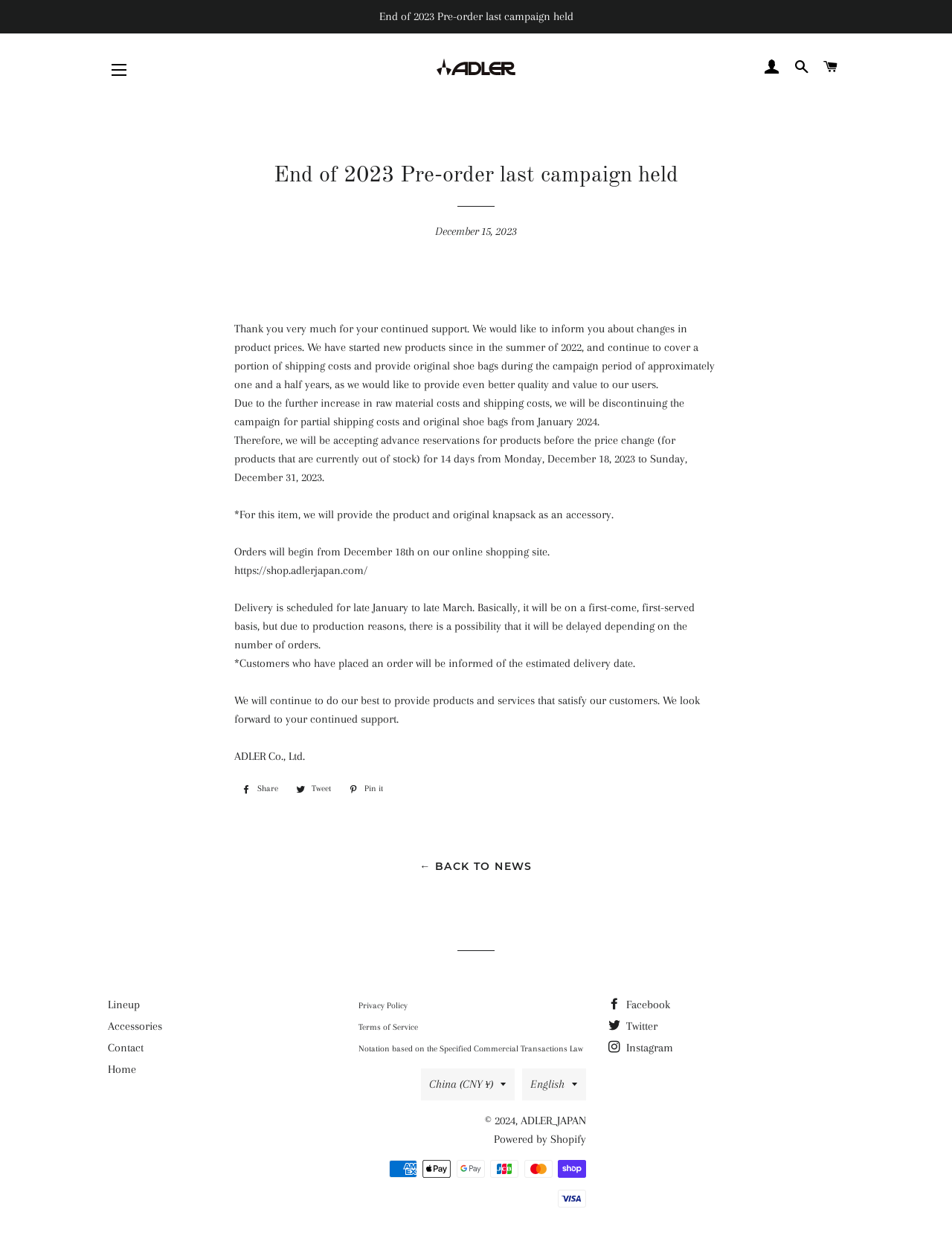Please identify the bounding box coordinates of the element on the webpage that should be clicked to follow this instruction: "Click on the 'CART' link". The bounding box coordinates should be given as four float numbers between 0 and 1, formatted as [left, top, right, bottom].

[0.859, 0.036, 0.887, 0.072]